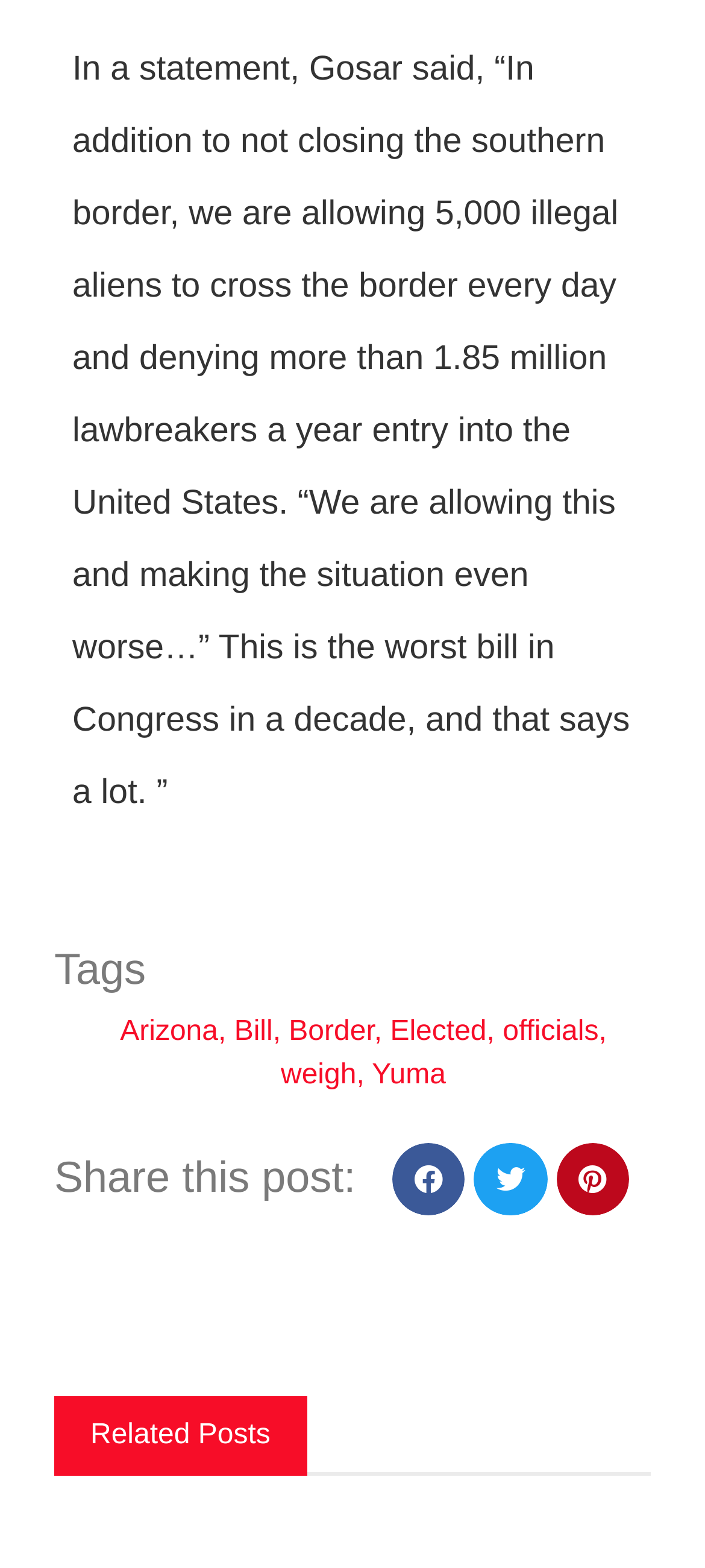Answer the question in a single word or phrase:
How many lawbreakers are denied entry into the US per year?

1.85 million